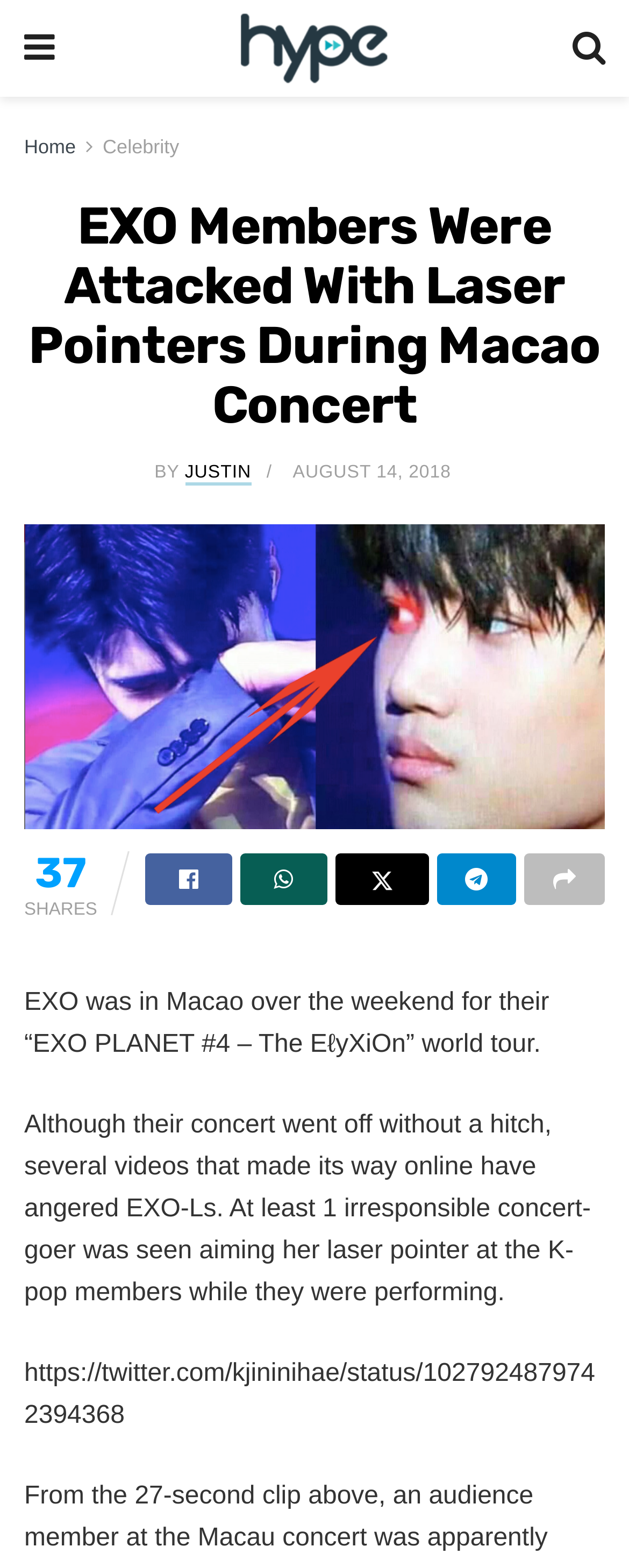What is the name of the K-pop group mentioned in the article?
Answer the question with a single word or phrase, referring to the image.

EXO